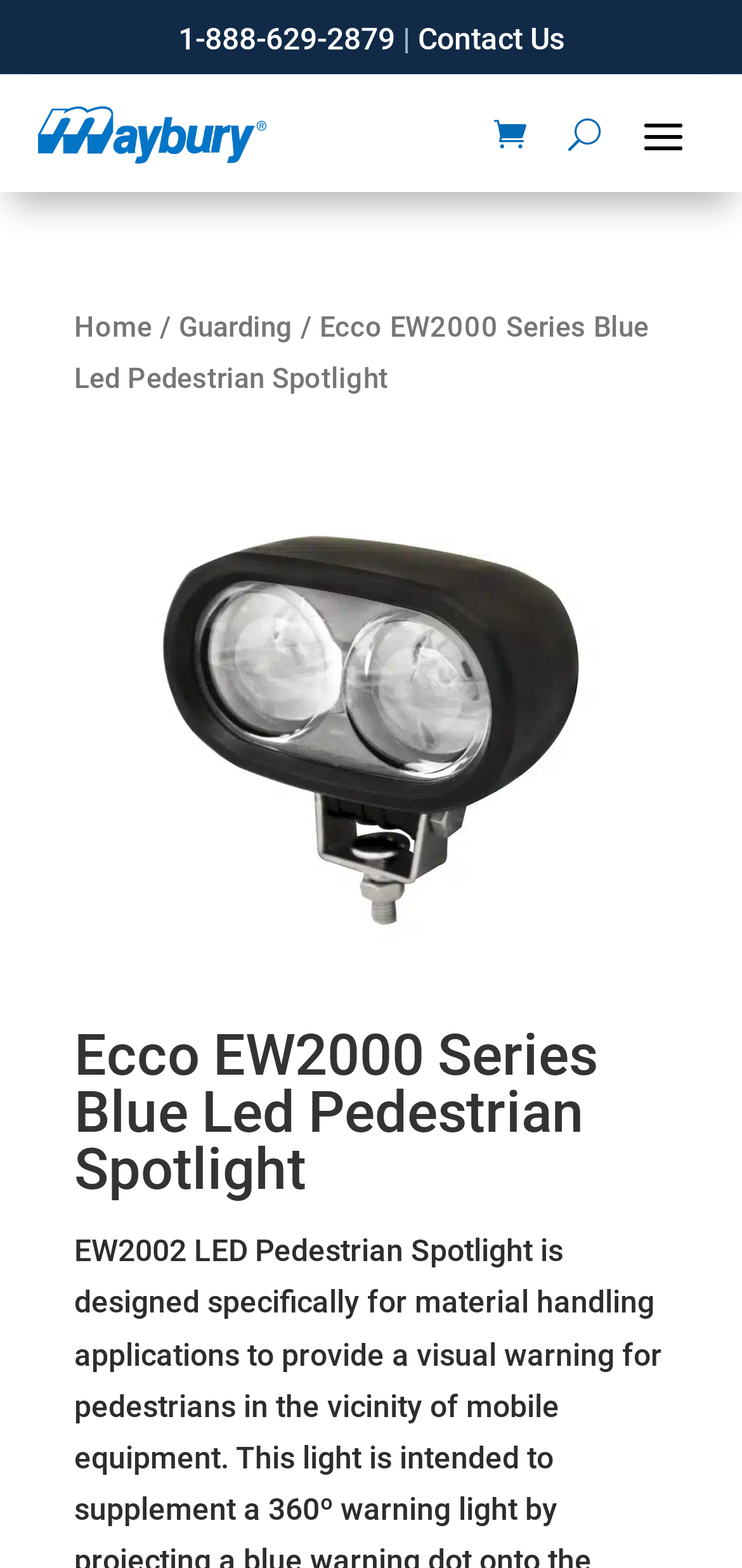Provide a brief response using a word or short phrase to this question:
What is the image on the page?

ecco-blue-led.jpg